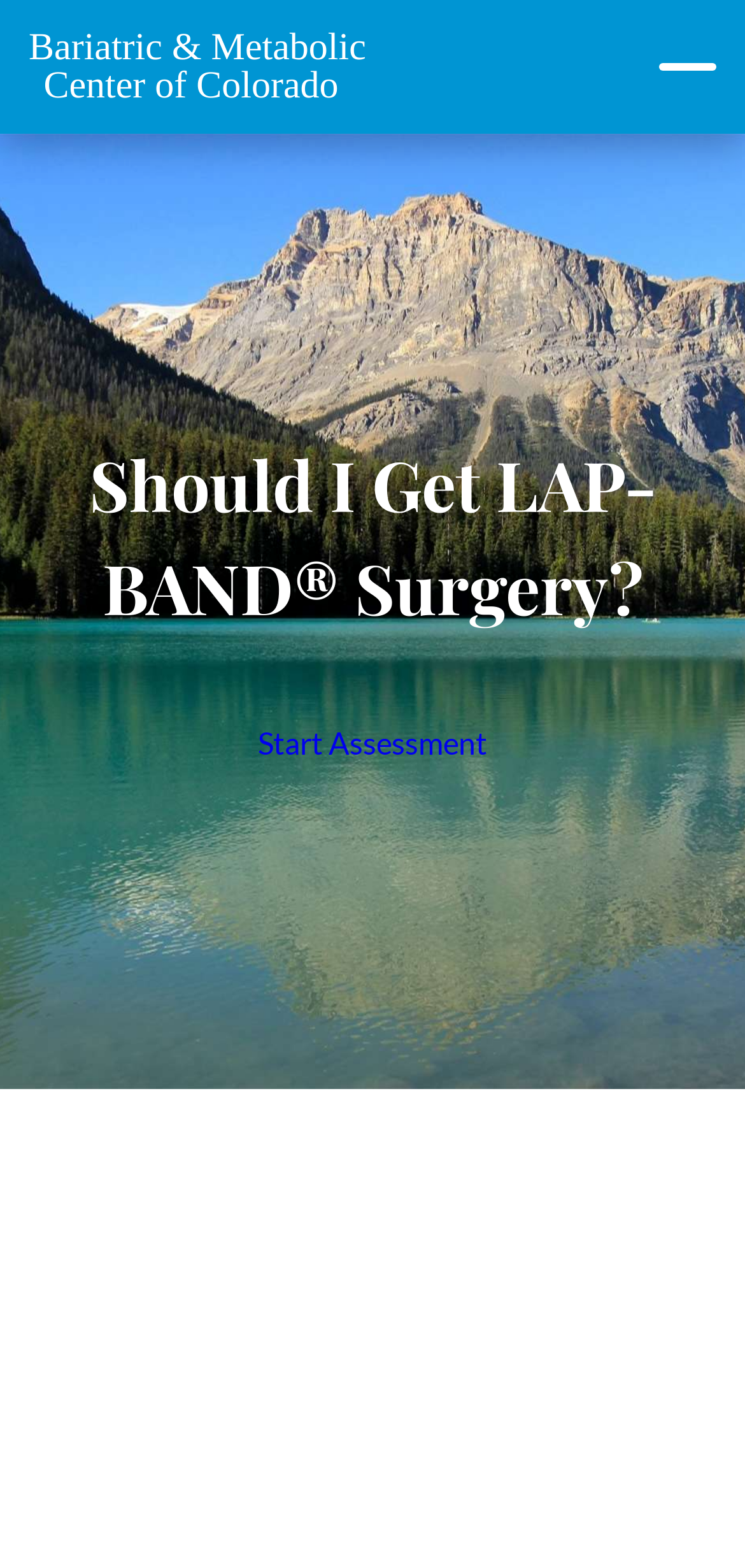What is the main heading displayed on the webpage? Please provide the text.

Should I Get LAP-BAND® Surgery?